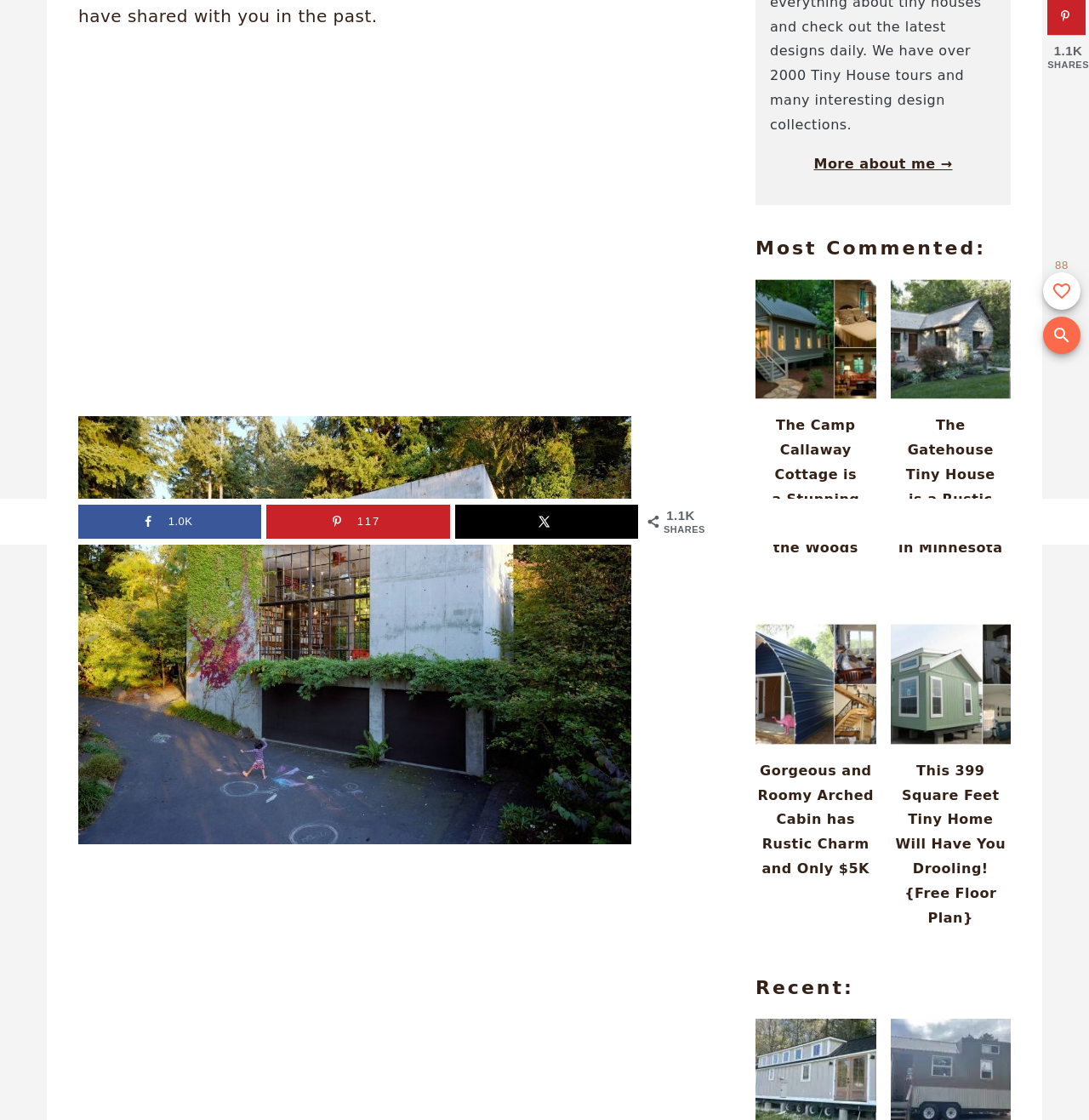Find the bounding box coordinates for the HTML element described in this sentence: "Open search panel". Provide the coordinates as four float numbers between 0 and 1, in the format [left, top, right, bottom].

[0.958, 0.283, 0.992, 0.316]